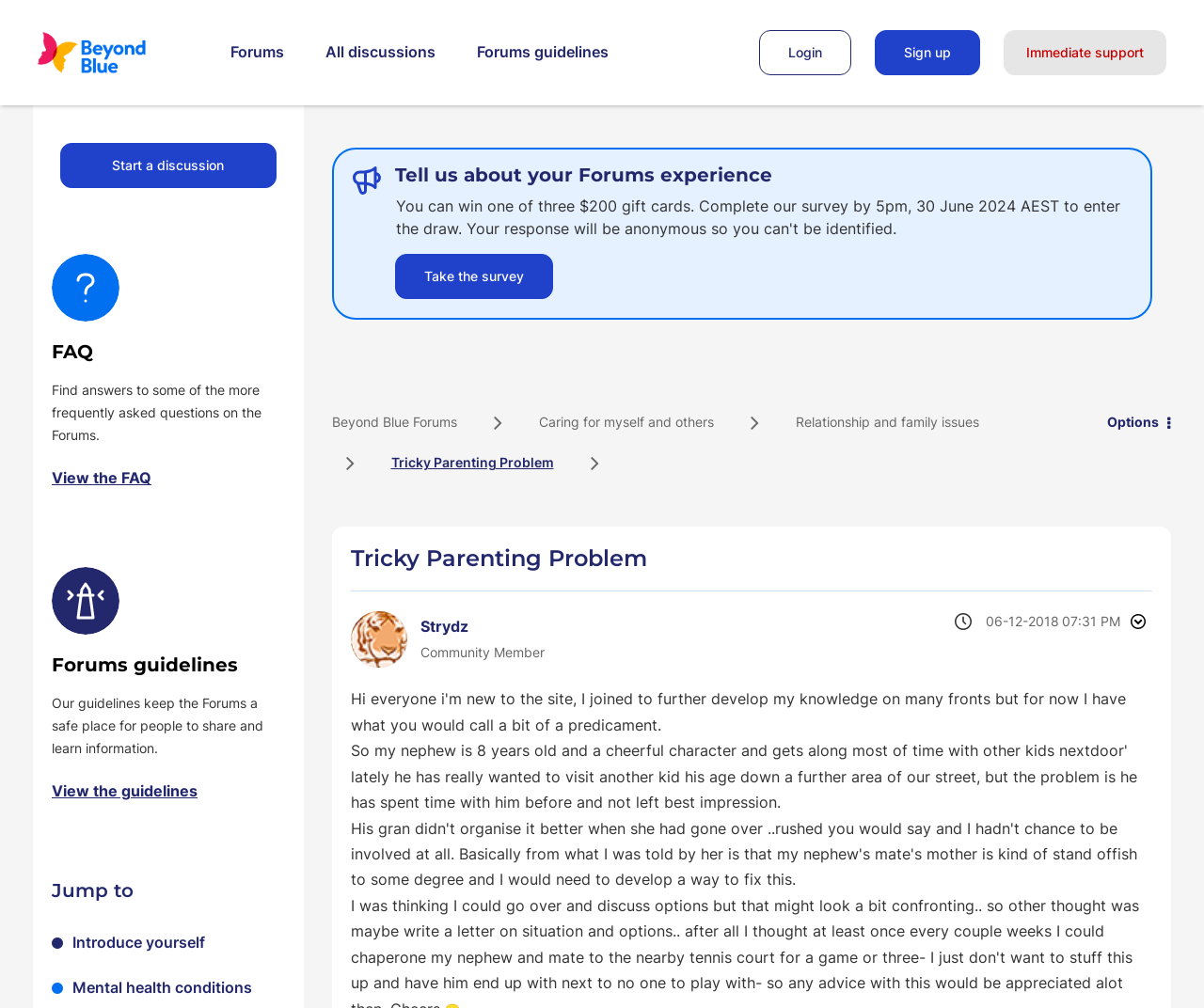Use a single word or phrase to respond to the question:
Who posted the current discussion?

Strydz